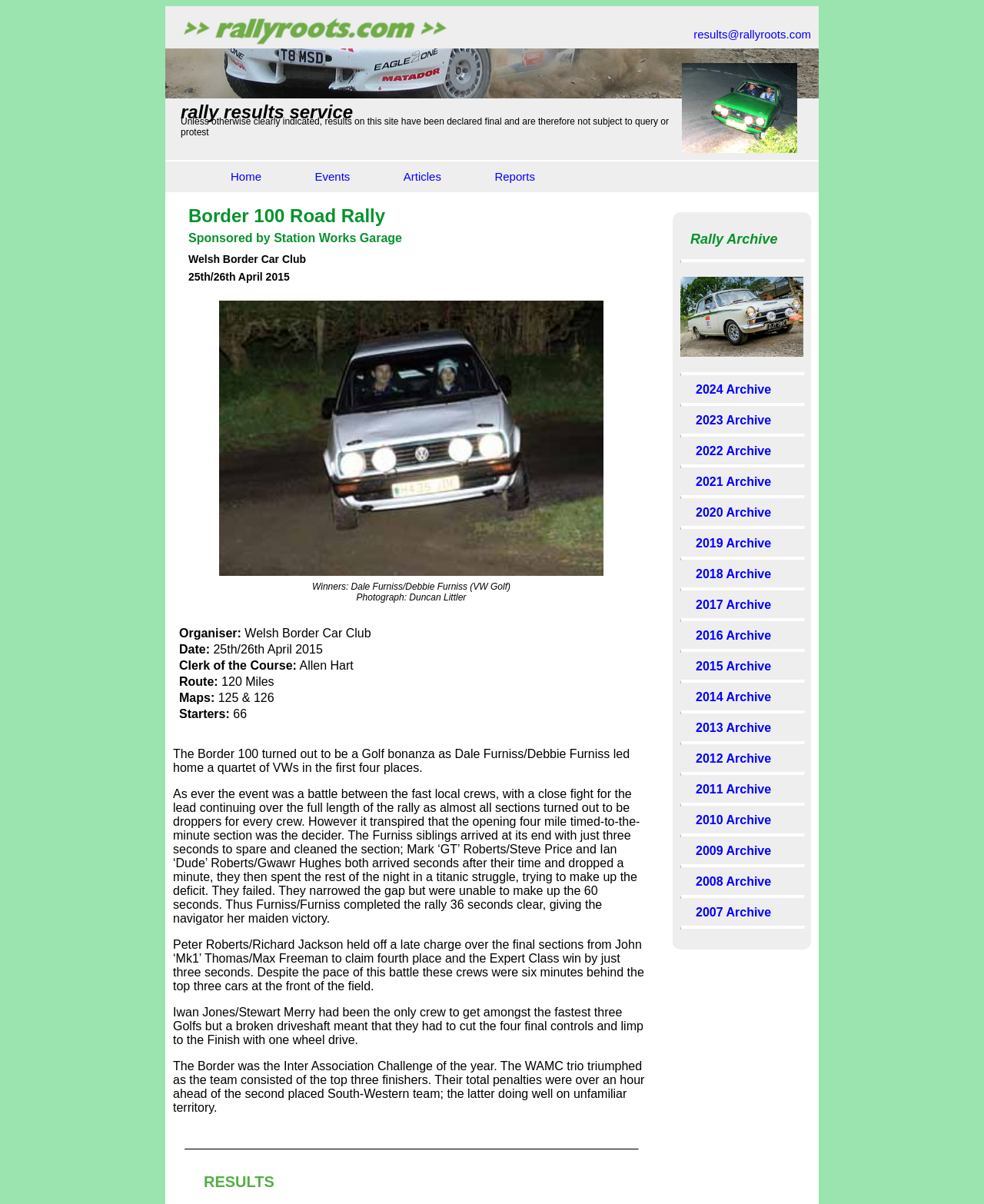What is the name of the rally results service? Using the information from the screenshot, answer with a single word or phrase.

RallyRoots Rally Results Service